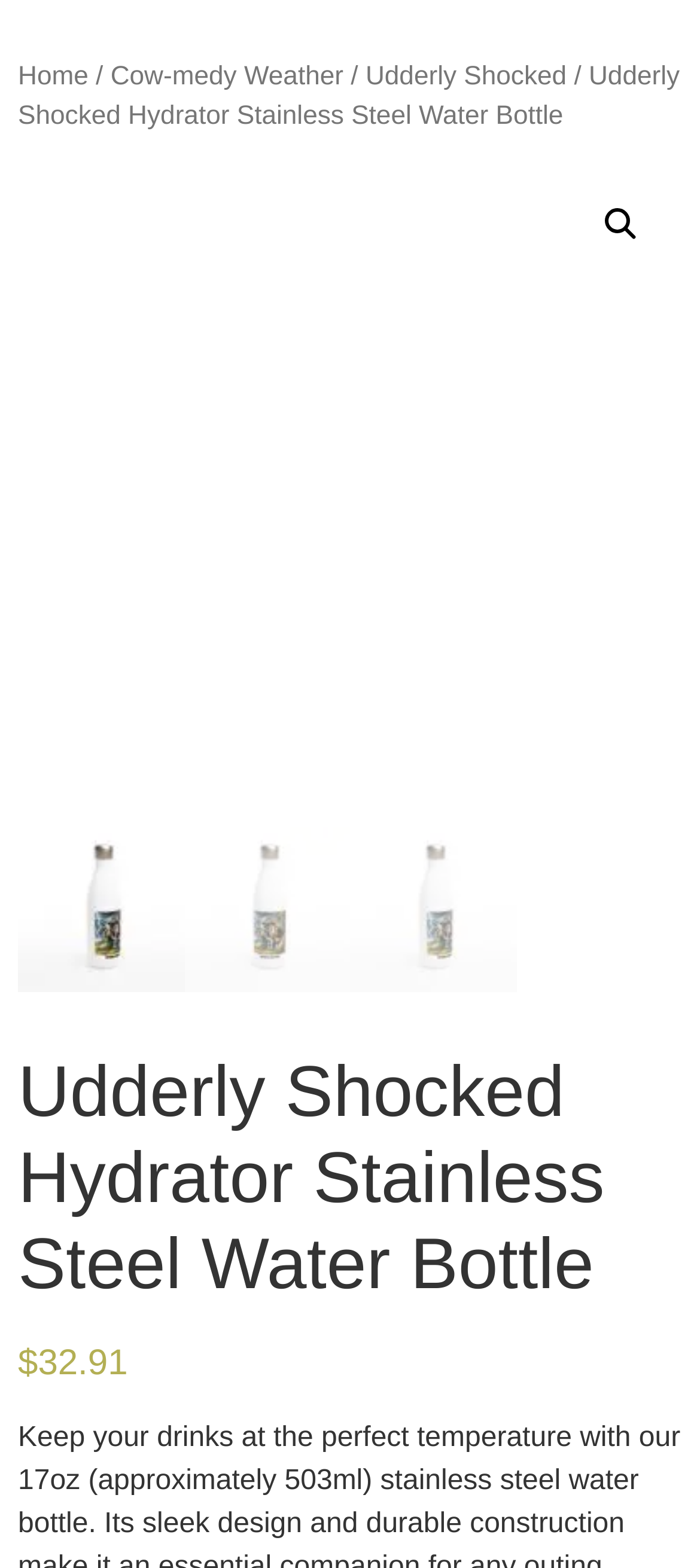Please specify the bounding box coordinates in the format (top-left x, top-left y, bottom-right x, bottom-right y), with all values as floating point numbers between 0 and 1. Identify the bounding box of the UI element described by: Home

[0.026, 0.04, 0.126, 0.058]